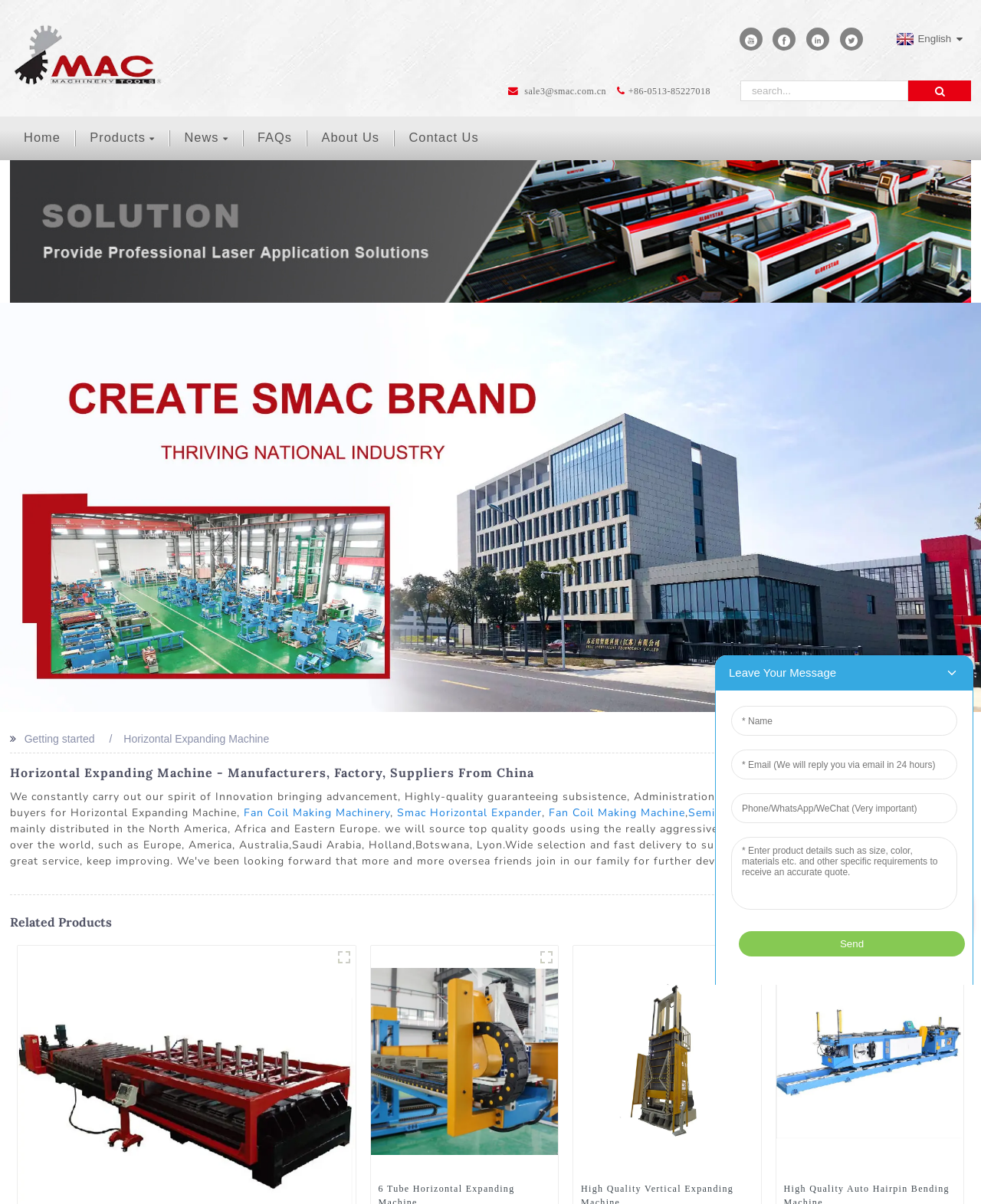Locate the bounding box coordinates of the element to click to perform the following action: 'Contact the supplier'. The coordinates should be given as four float values between 0 and 1, in the form of [left, top, right, bottom].

[0.535, 0.071, 0.618, 0.08]